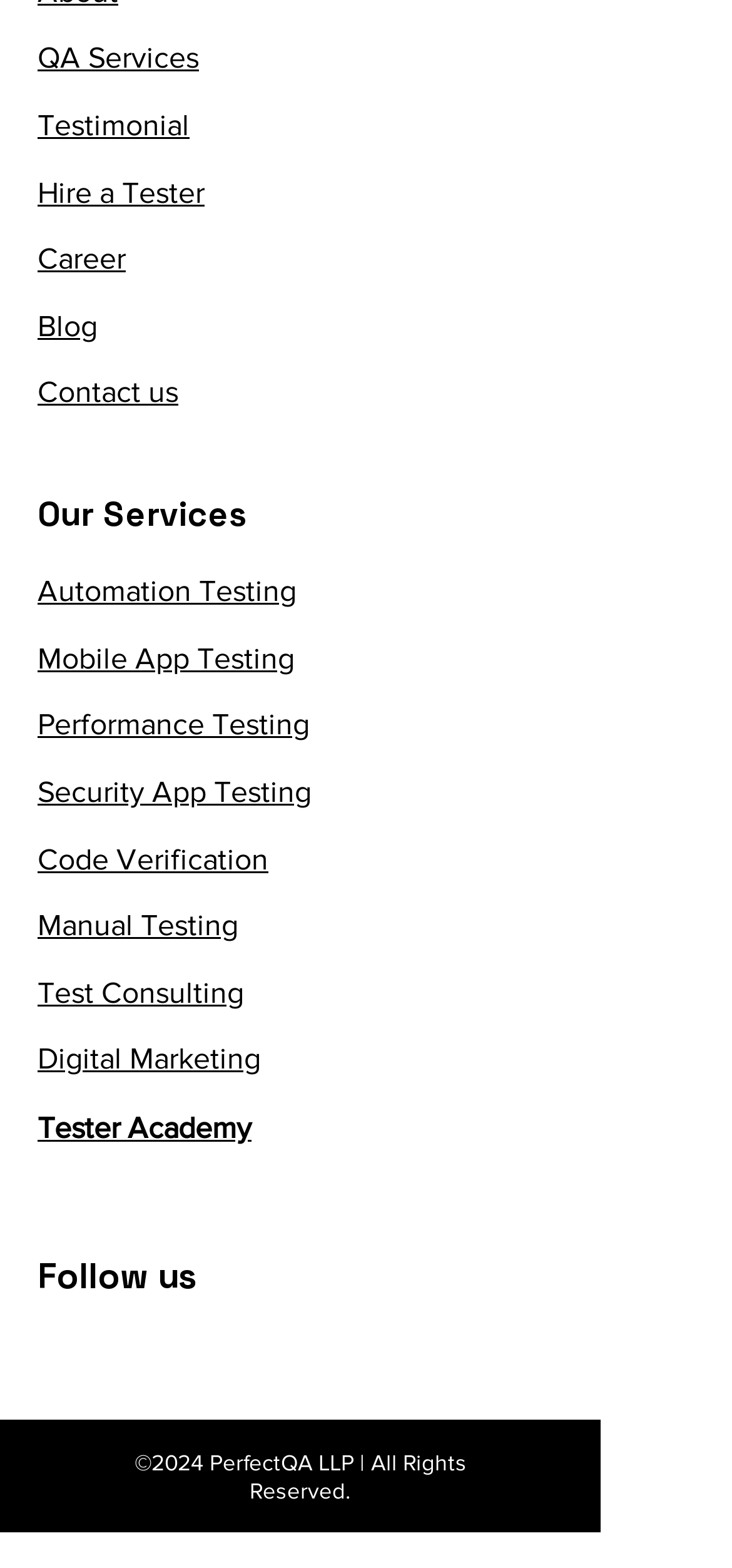Predict the bounding box of the UI element based on this description: "aria-label="004-youtube"".

[0.436, 0.841, 0.526, 0.883]